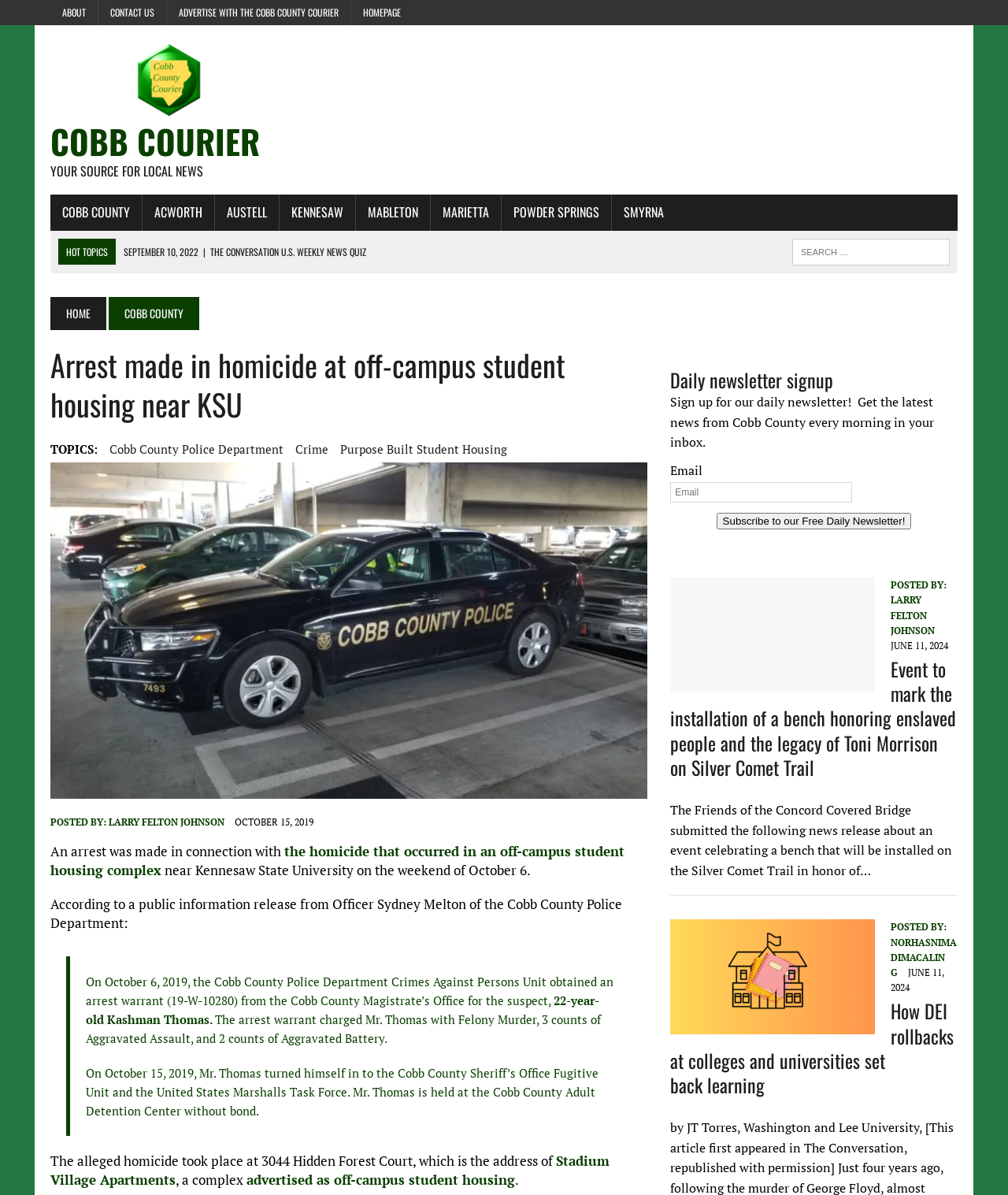What is the name of the author who posted the article?
Please use the image to provide an in-depth answer to the question.

The article is attributed to LARRY FELTON JOHNSON, who is mentioned as the author at the top of the article.